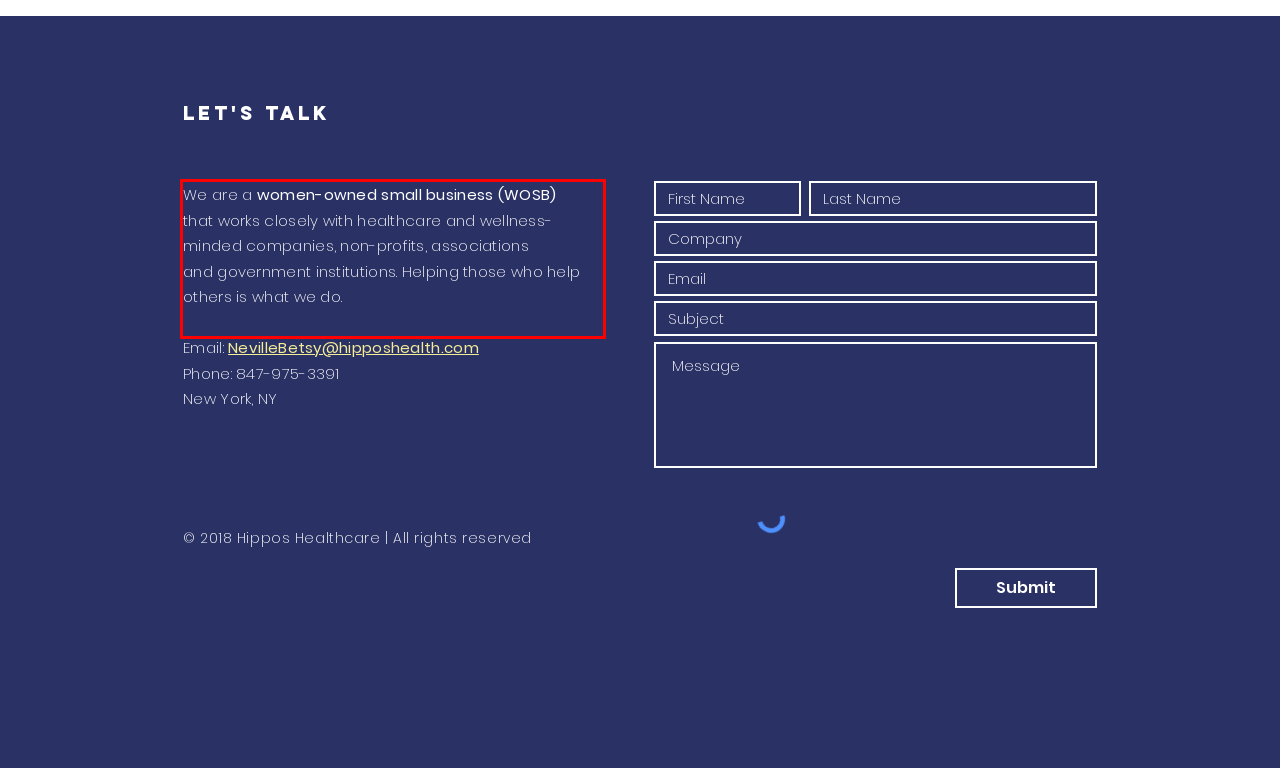Please recognize and transcribe the text located inside the red bounding box in the webpage image.

We are a women-owned small business (WOSB) that works closely with healthcare and wellness-minded companies, non-profits, associations and government institutions. Helping those who help others is what we do. ​